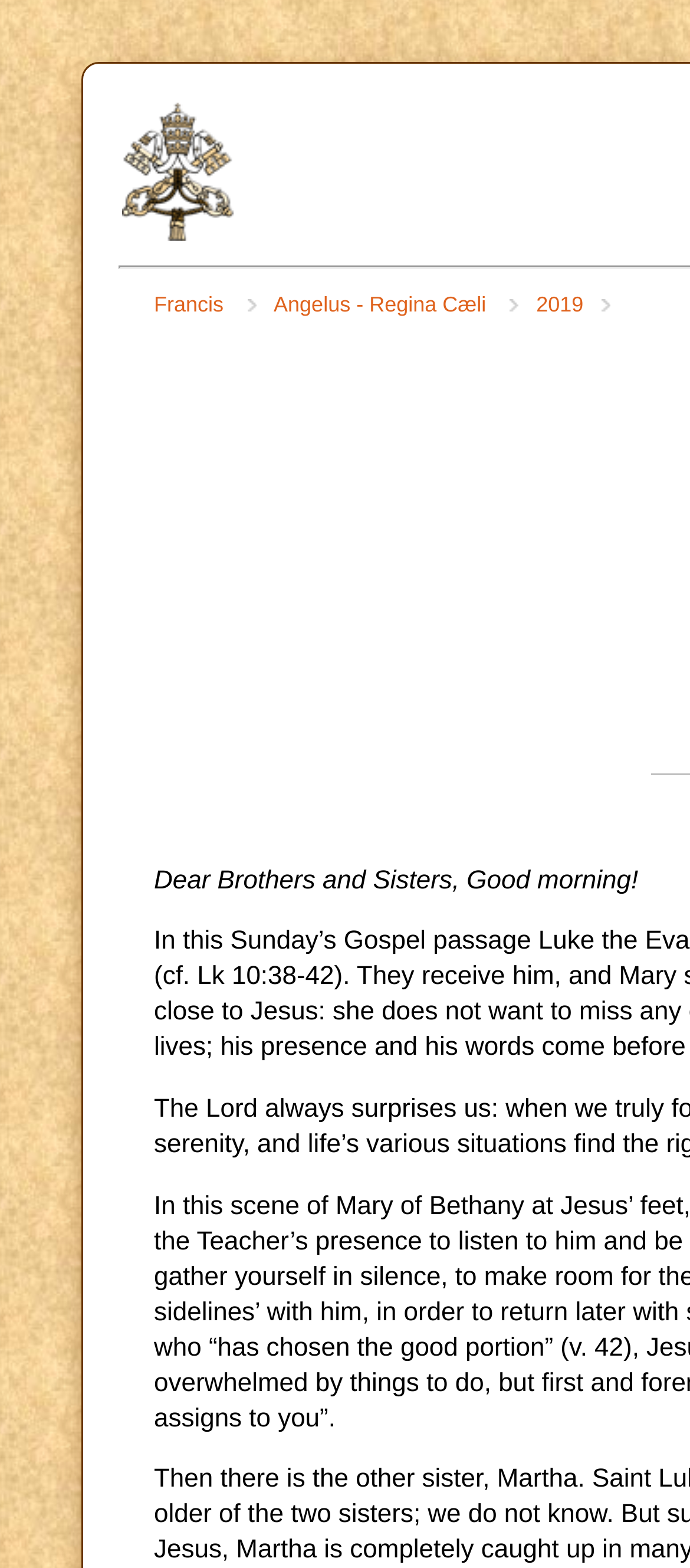Explain the webpage in detail, including its primary components.

The webpage appears to be a transcript or article about a speech or address by Francis, specifically the Angelus on 21 July 2019. 

At the top left, there is a table cell containing a link labeled "Index" with an accompanying image. 

To the right of the "Index" link, there are three separate links: "Francis", "Angelus - Regina Cæli", and "2019", which are positioned horizontally in that order. 

Below the links, there is a paragraph of text that starts with "Dear Brothers and Sisters, Good morning!", which suggests that the content of the webpage is a transcript of a speech or address. 

There is also a small, non-descriptive text element containing a non-breaking space character, positioned above the paragraph of text.